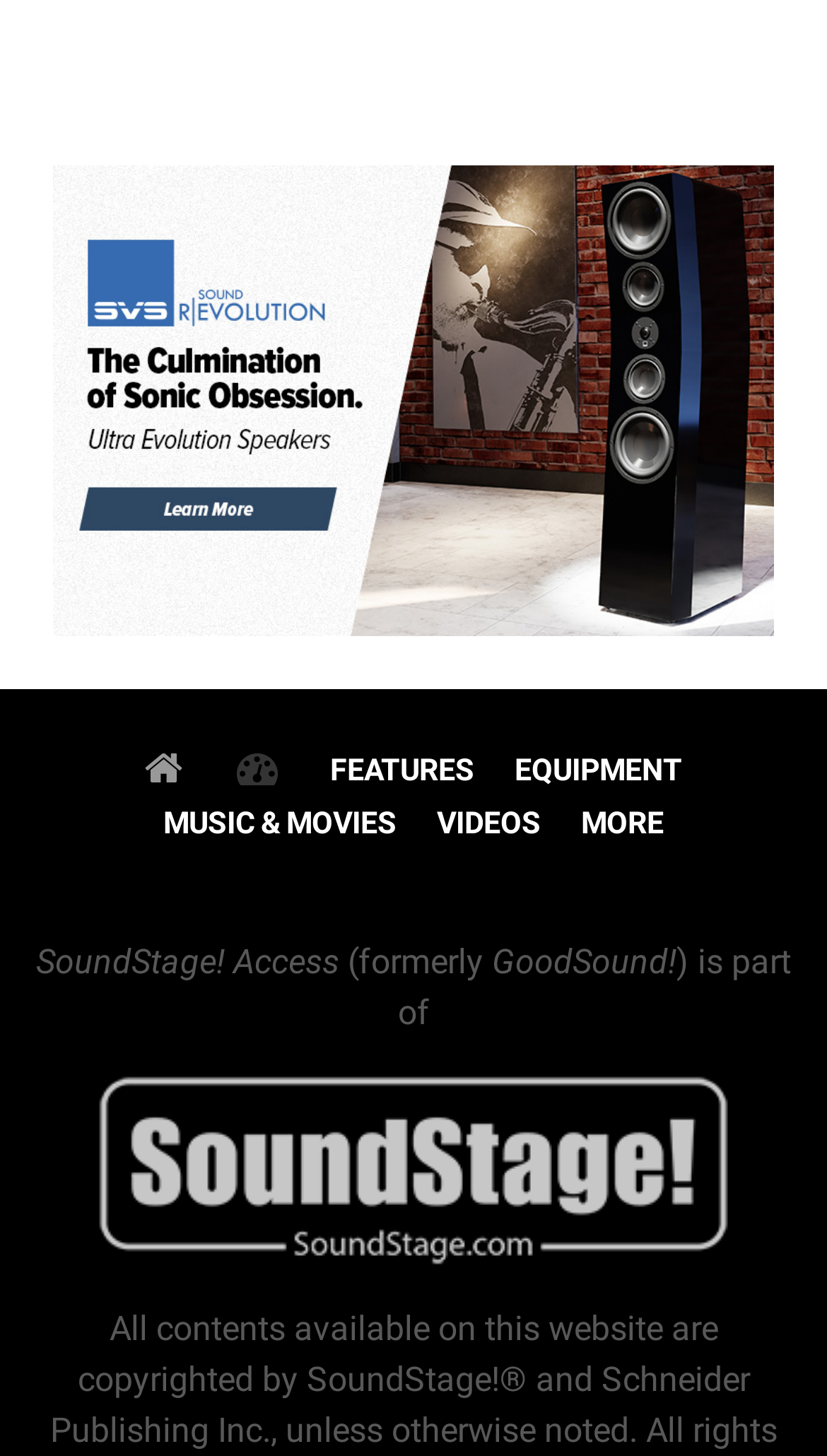Please specify the coordinates of the bounding box for the element that should be clicked to carry out this instruction: "Visit the SoundStage! website". The coordinates must be four float numbers between 0 and 1, formatted as [left, top, right, bottom].

[0.115, 0.789, 0.885, 0.817]